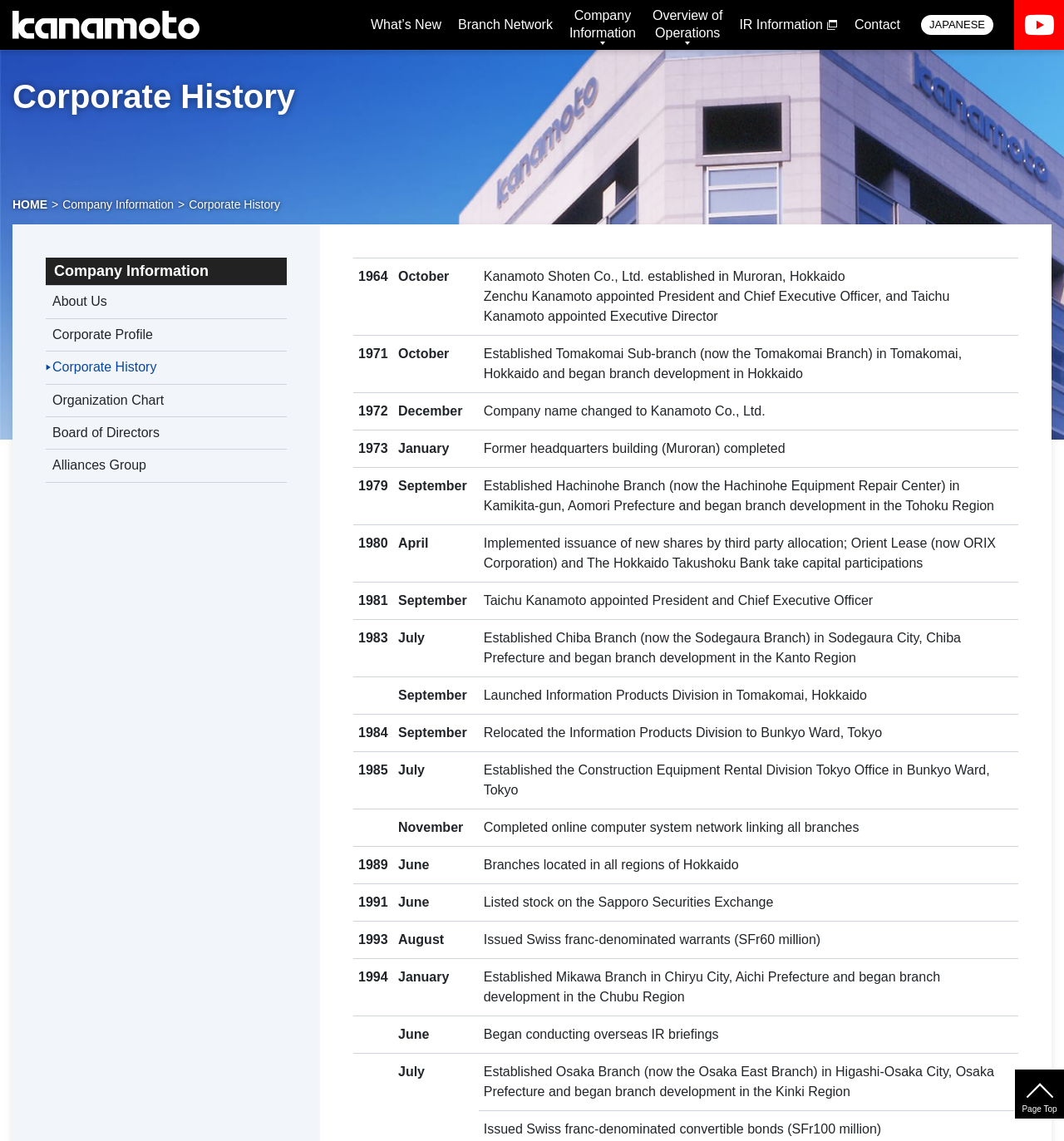Please determine the bounding box coordinates of the area that needs to be clicked to complete this task: 'View Corporate History'. The coordinates must be four float numbers between 0 and 1, formatted as [left, top, right, bottom].

[0.043, 0.308, 0.27, 0.336]